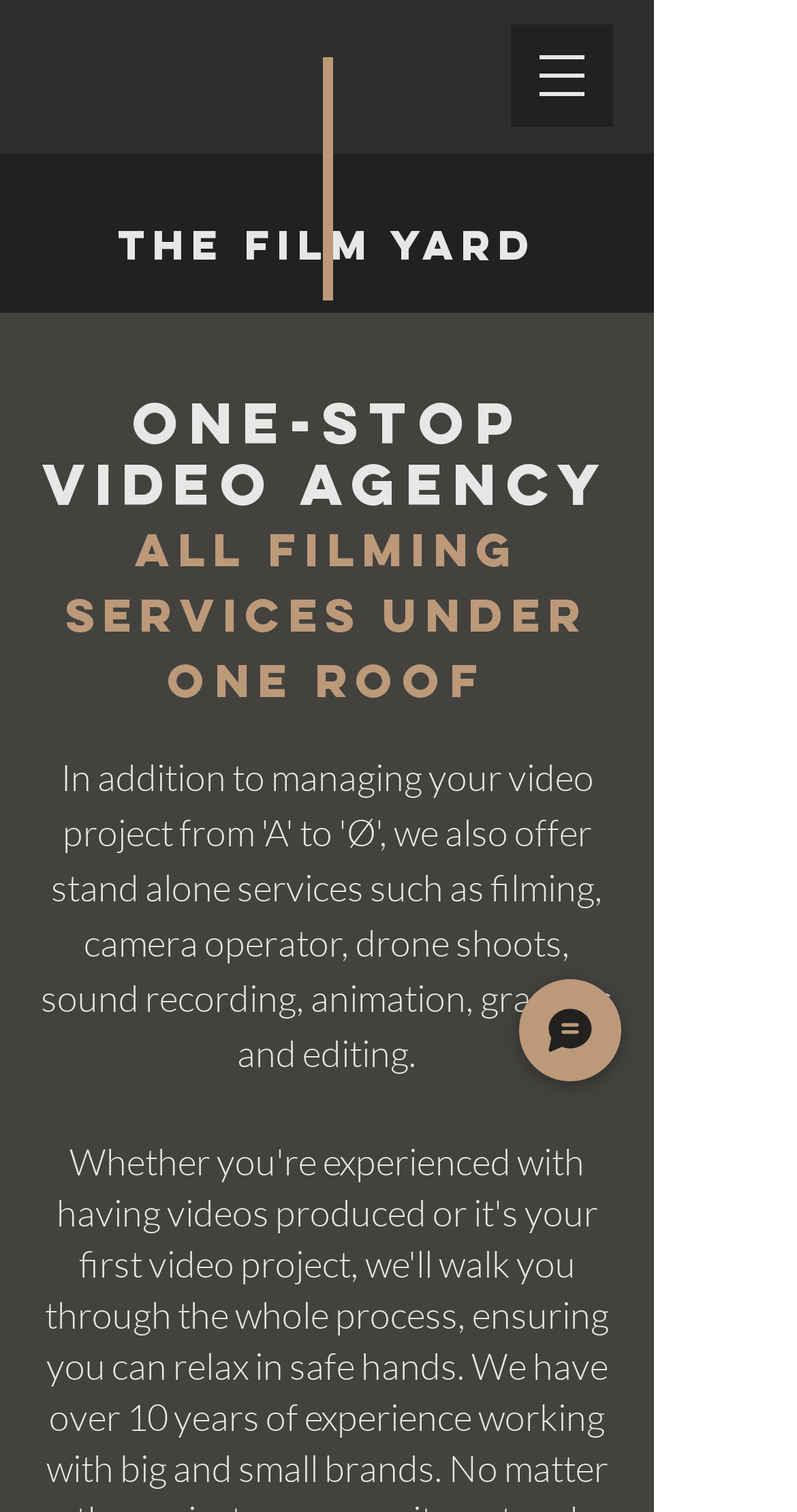Find the bounding box of the UI element described as: "aria-label="Open navigation menu"". The bounding box coordinates should be given as four float values between 0 and 1, i.e., [left, top, right, bottom].

[0.641, 0.016, 0.769, 0.084]